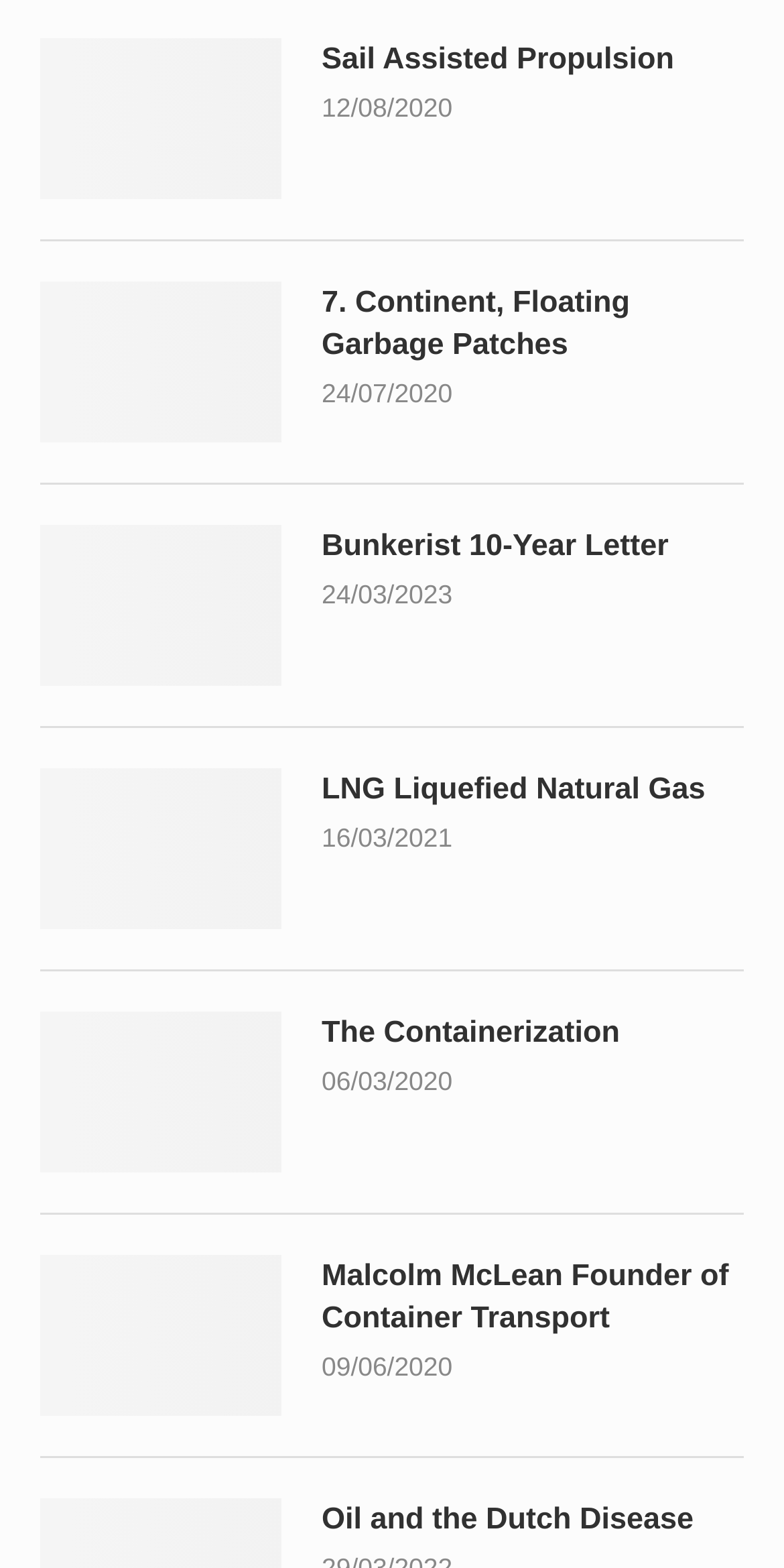How many articles have a timestamp in 2020?
Answer the question with detailed information derived from the image.

I looked at the timestamps for each article and counted the ones that fall in the year 2020, which are 4 articles.